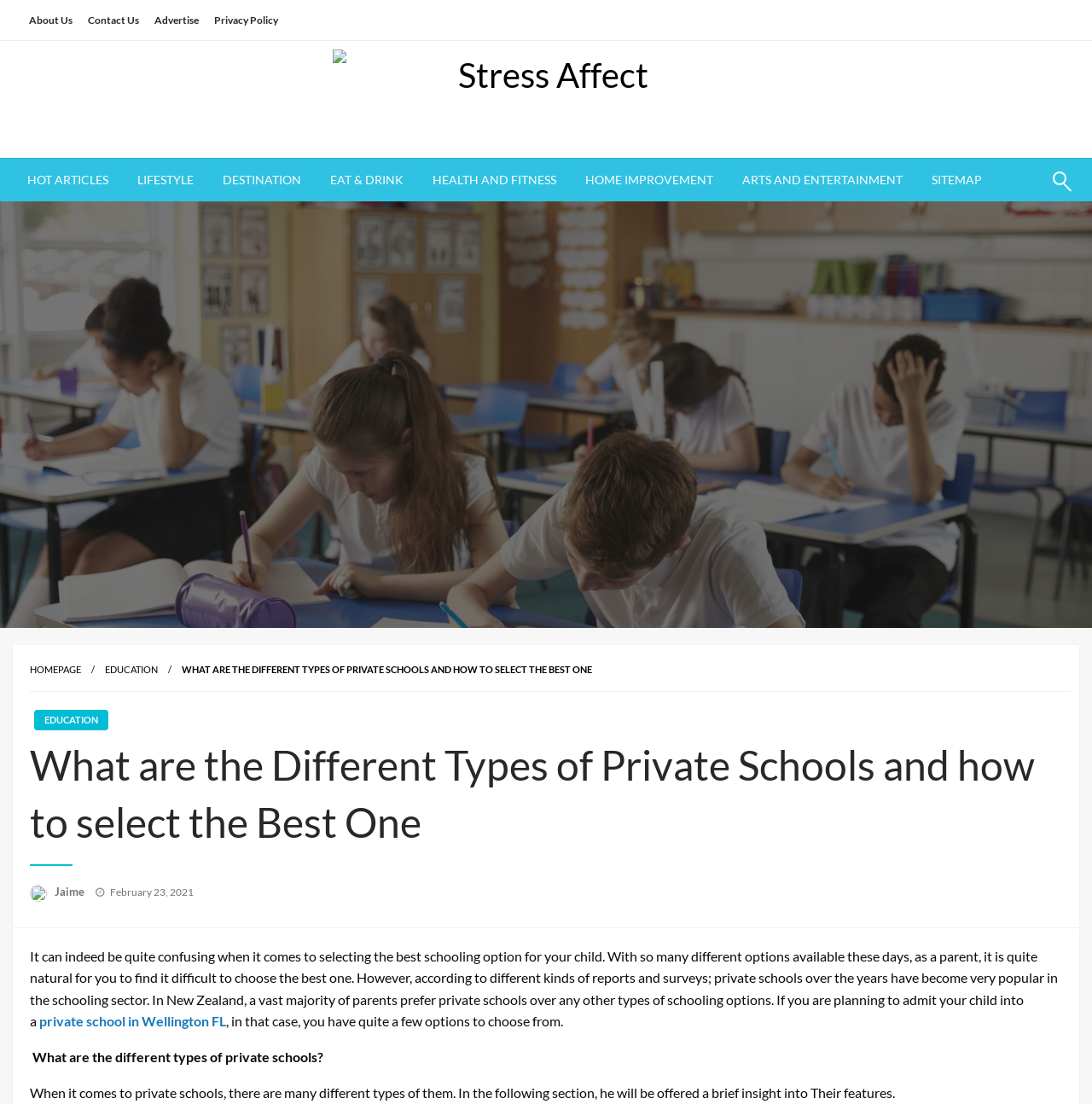Provide the bounding box coordinates for the UI element that is described as: "private school in Wellington FL".

[0.036, 0.918, 0.207, 0.932]